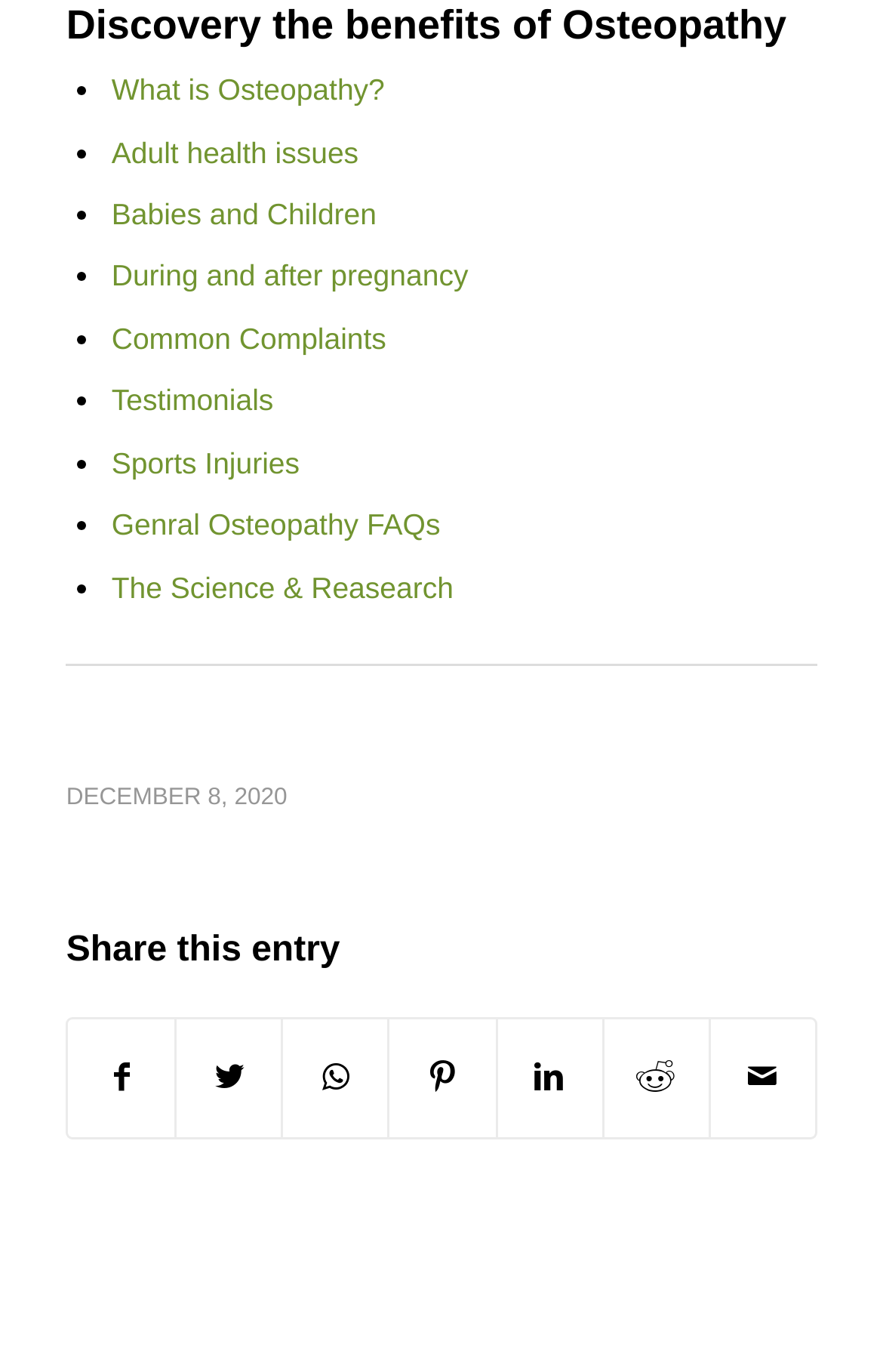How many social media platforms are available for sharing?
Please utilize the information in the image to give a detailed response to the question.

There are 7 social media platforms available for sharing, which can be counted by looking at the links starting from 'Share on Facebook' to 'Share on Reddit' and 'Share by Mail'.